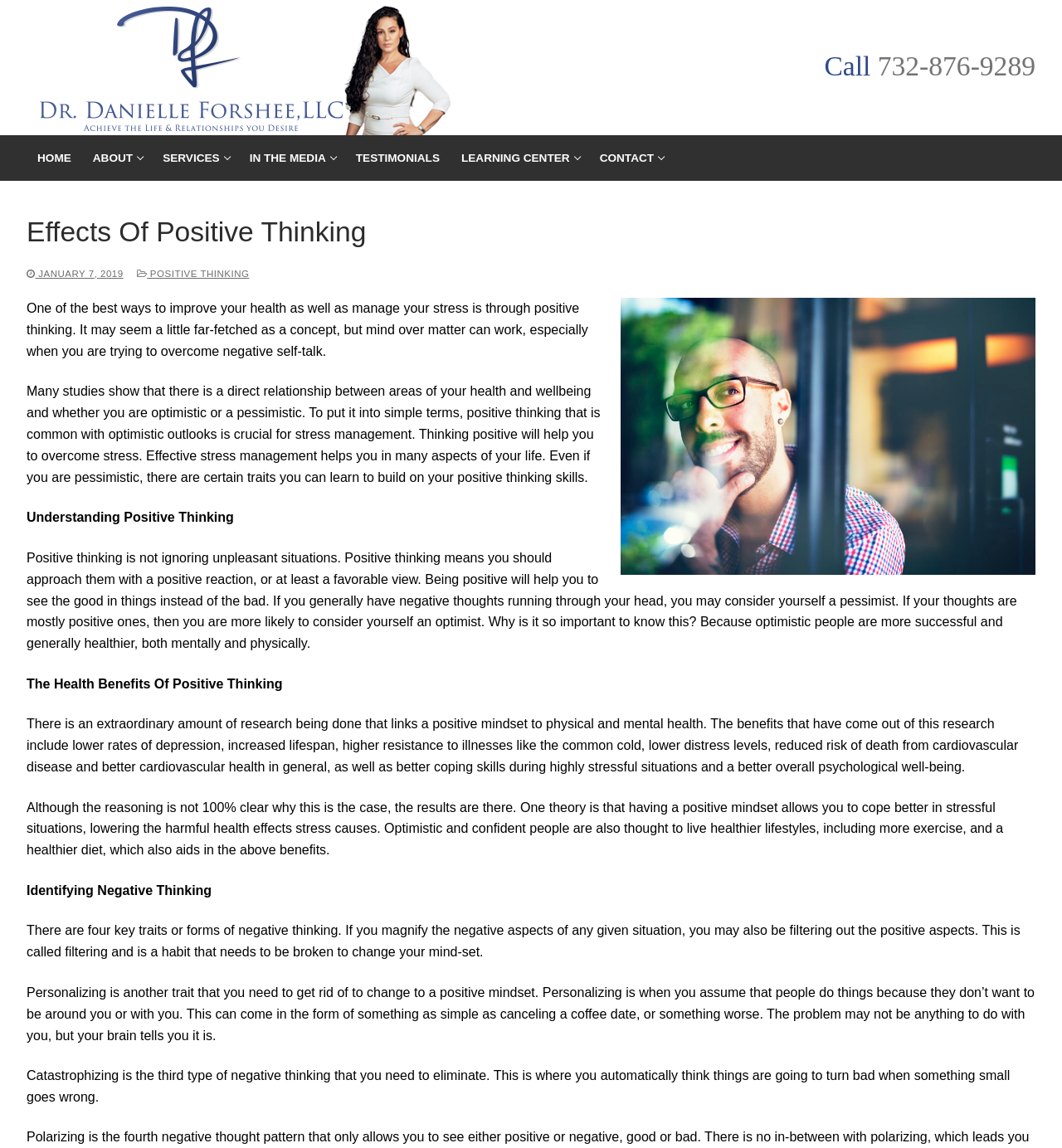Identify the bounding box for the UI element described as: "January 7, 2019". Ensure the coordinates are four float numbers between 0 and 1, formatted as [left, top, right, bottom].

[0.025, 0.234, 0.116, 0.243]